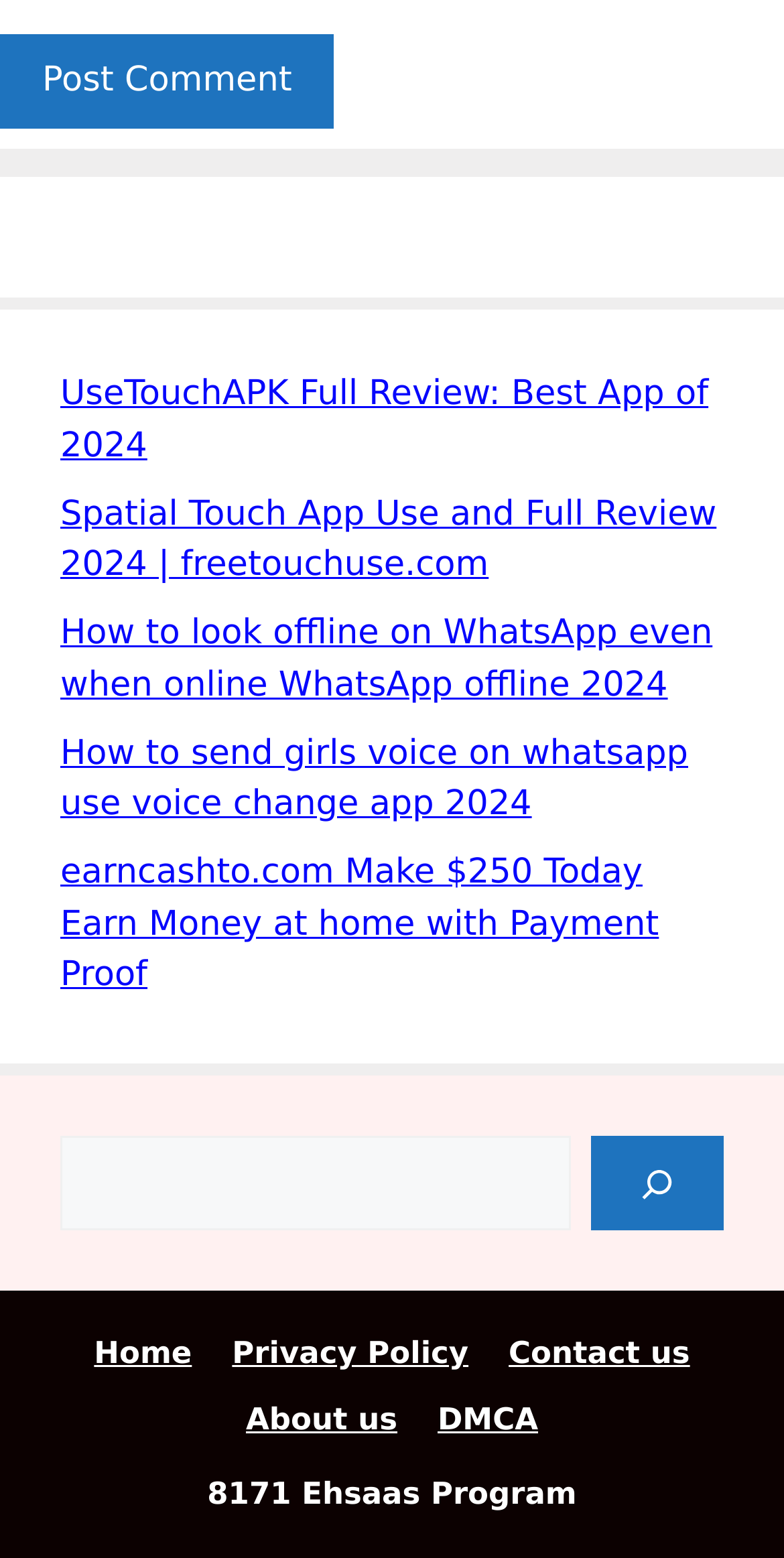Identify the bounding box coordinates of the area that should be clicked in order to complete the given instruction: "Click to learn how to look offline on WhatsApp". The bounding box coordinates should be four float numbers between 0 and 1, i.e., [left, top, right, bottom].

[0.077, 0.394, 0.909, 0.453]